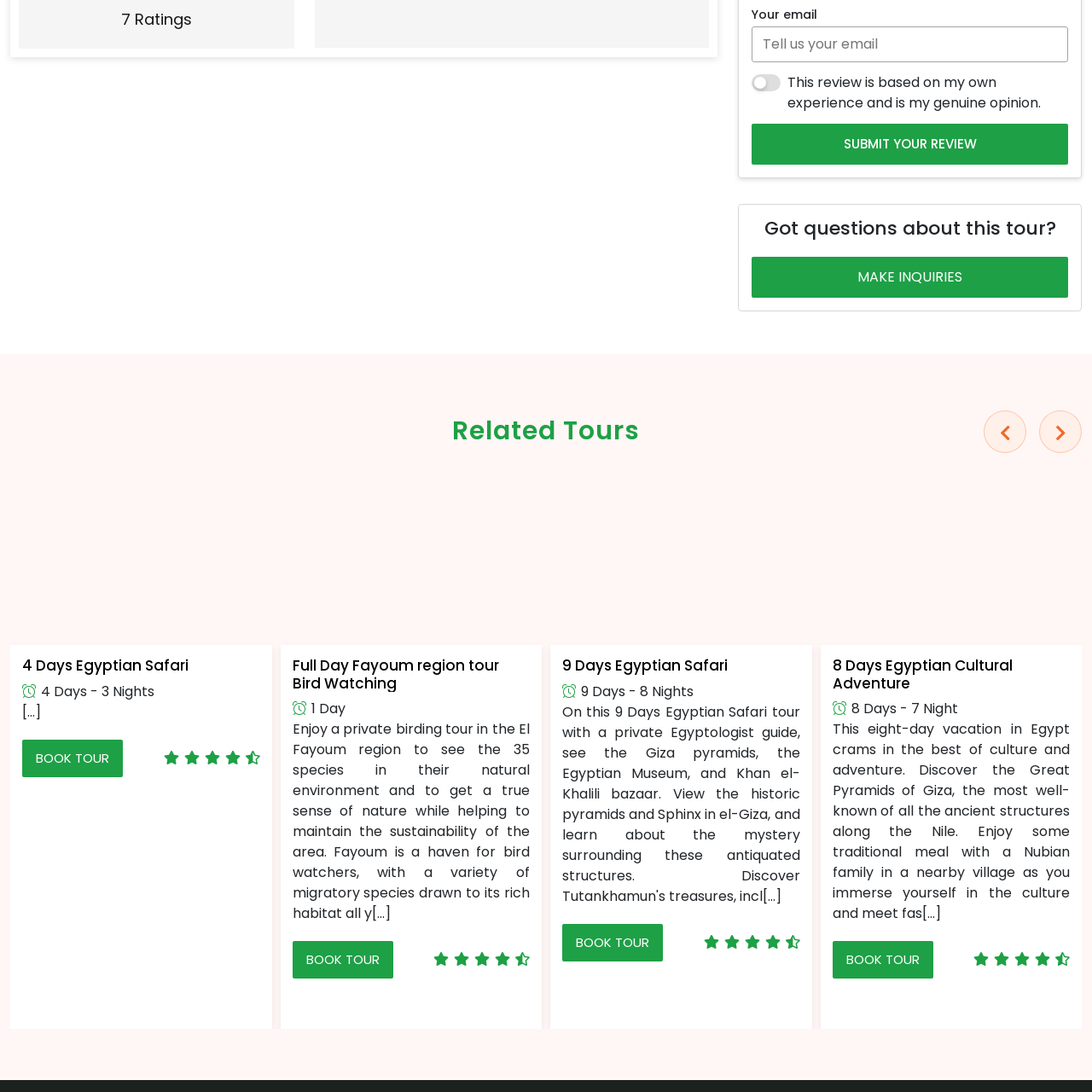Inspect the image outlined in red and answer succinctly: What is the possible purpose of this button?

Facilitating user interactions